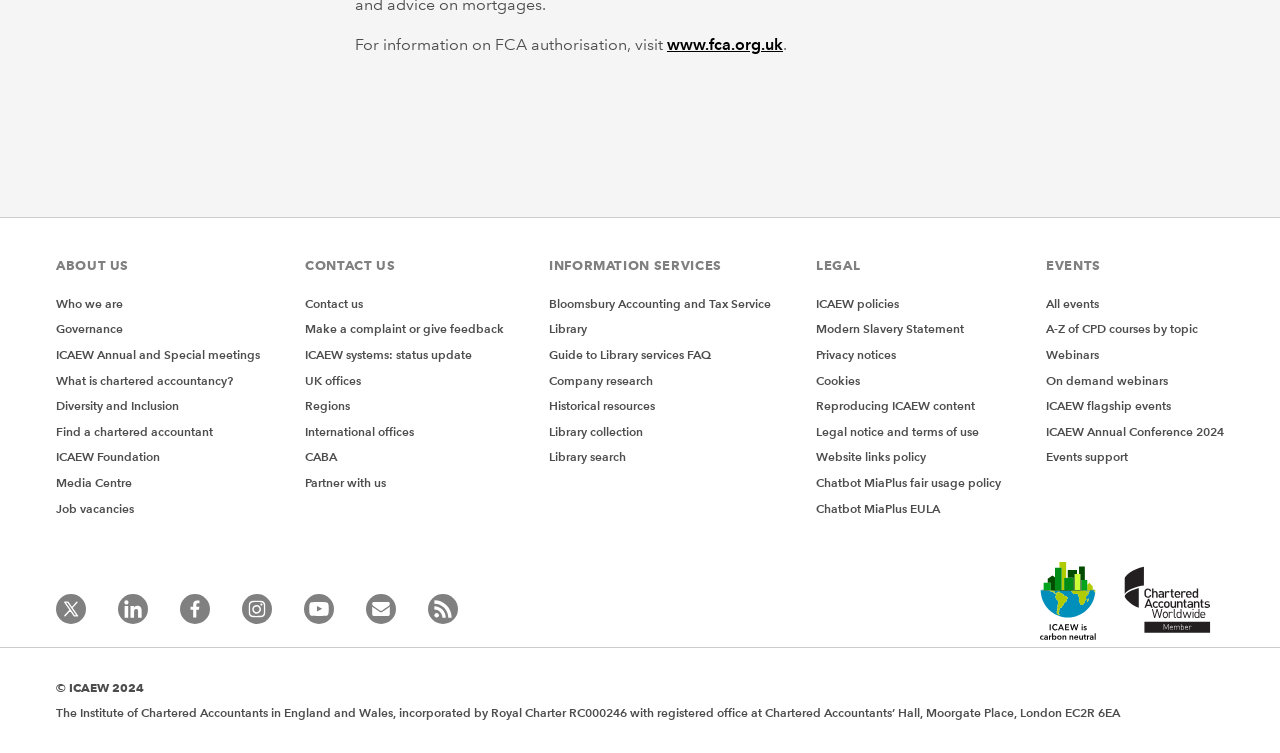Determine the bounding box coordinates of the element's region needed to click to follow the instruction: "Contact us". Provide these coordinates as four float numbers between 0 and 1, formatted as [left, top, right, bottom].

[0.238, 0.393, 0.284, 0.413]